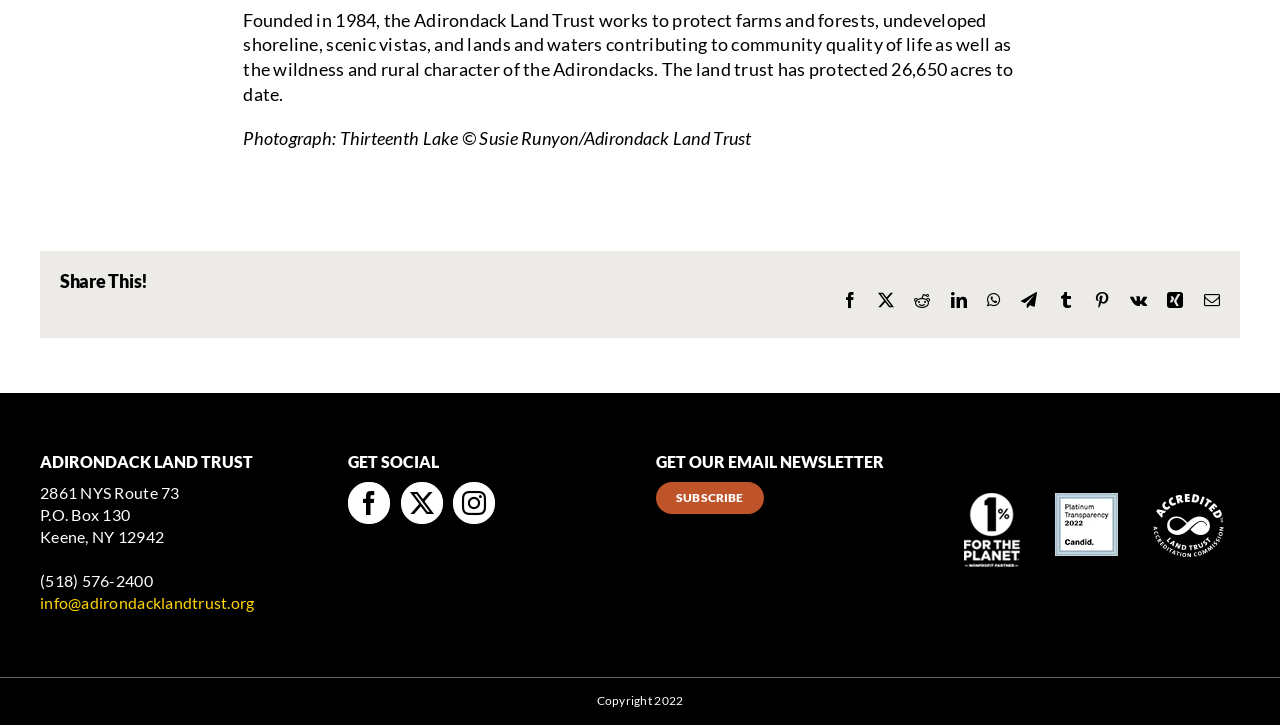Find the bounding box coordinates of the element's region that should be clicked in order to follow the given instruction: "Subscribe to the email newsletter". The coordinates should consist of four float numbers between 0 and 1, i.e., [left, top, right, bottom].

[0.512, 0.665, 0.597, 0.709]